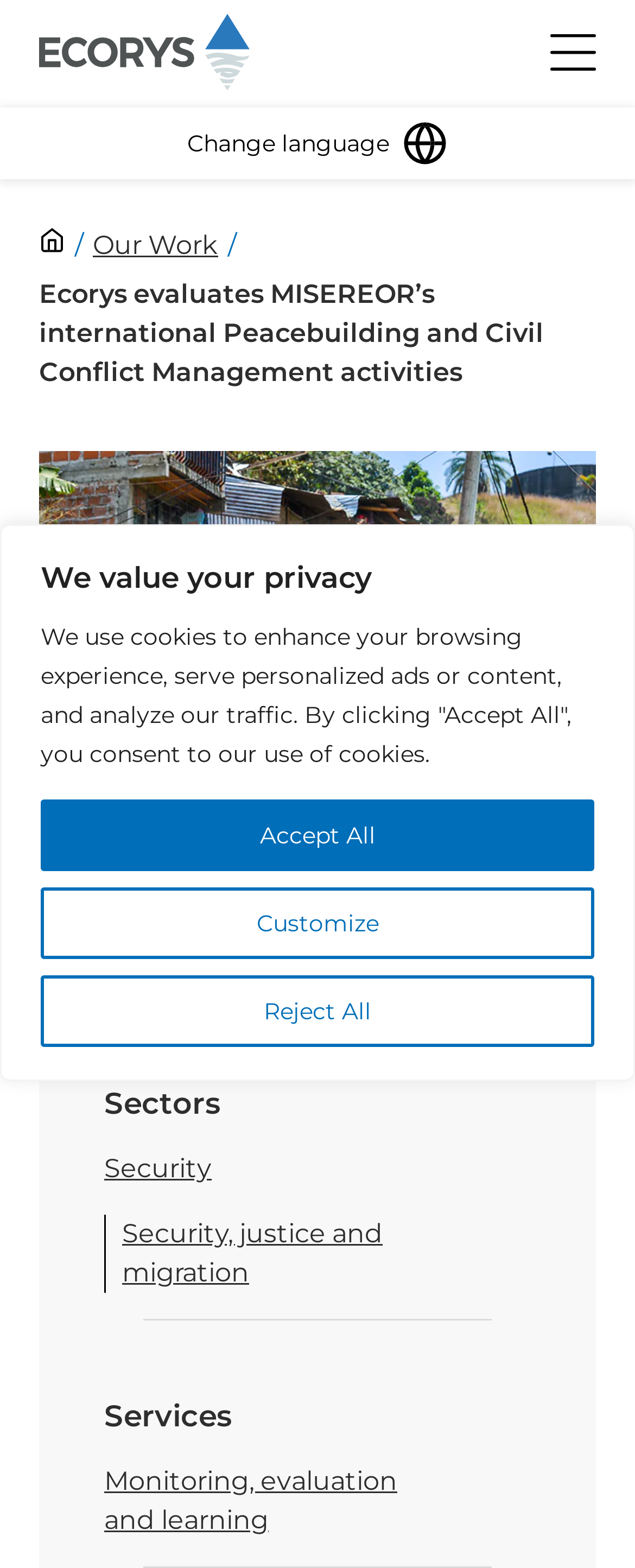From the webpage screenshot, identify the region described by Security, justice and migration. Provide the bounding box coordinates as (top-left x, top-left y, bottom-right x, bottom-right y), with each value being a floating point number between 0 and 1.

[0.192, 0.777, 0.603, 0.821]